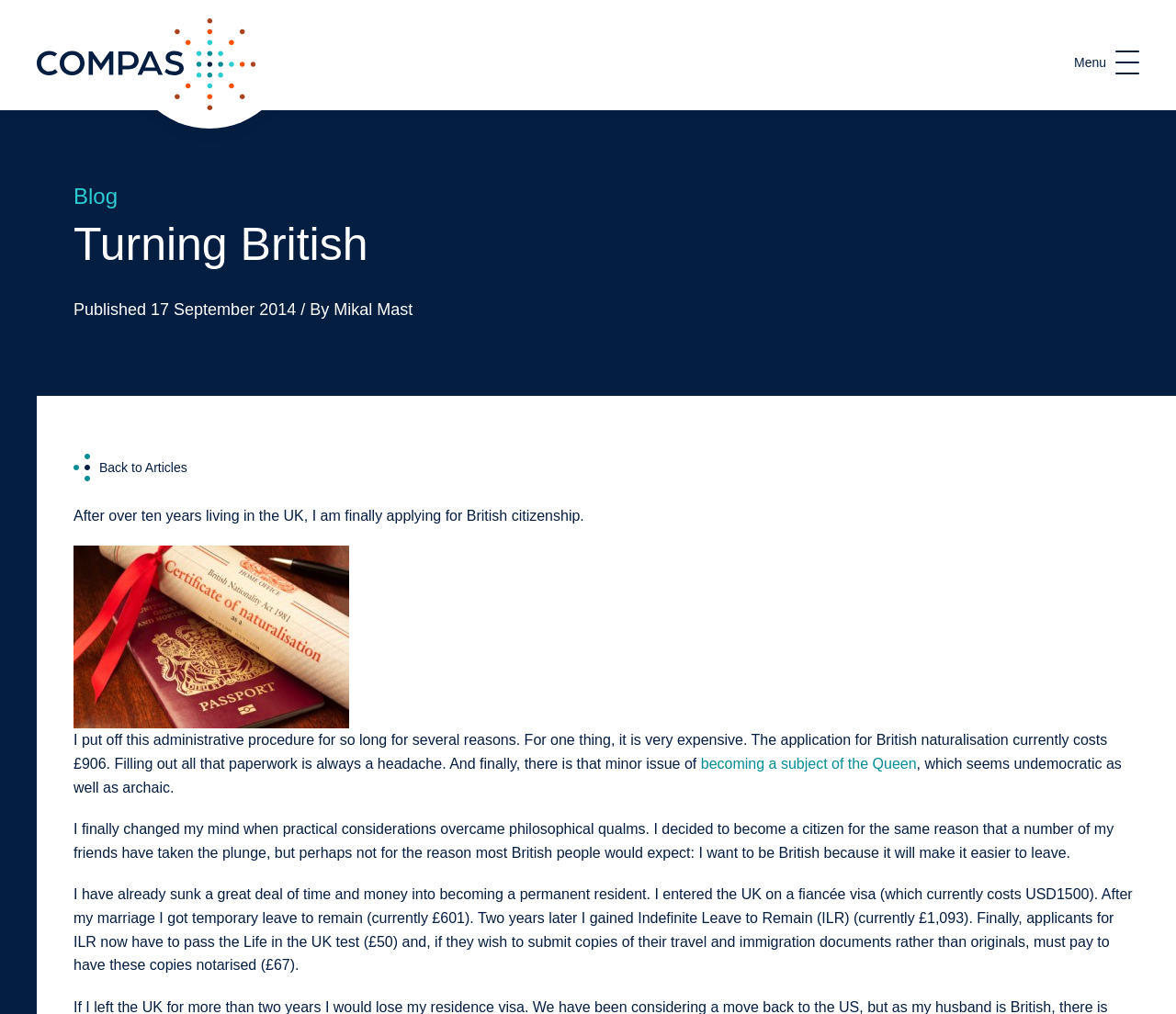What is the cost of the British naturalisation application?
Kindly offer a comprehensive and detailed response to the question.

The cost of the British naturalisation application is £906, which is mentioned in the static text 'The application for British naturalisation currently costs £906'.